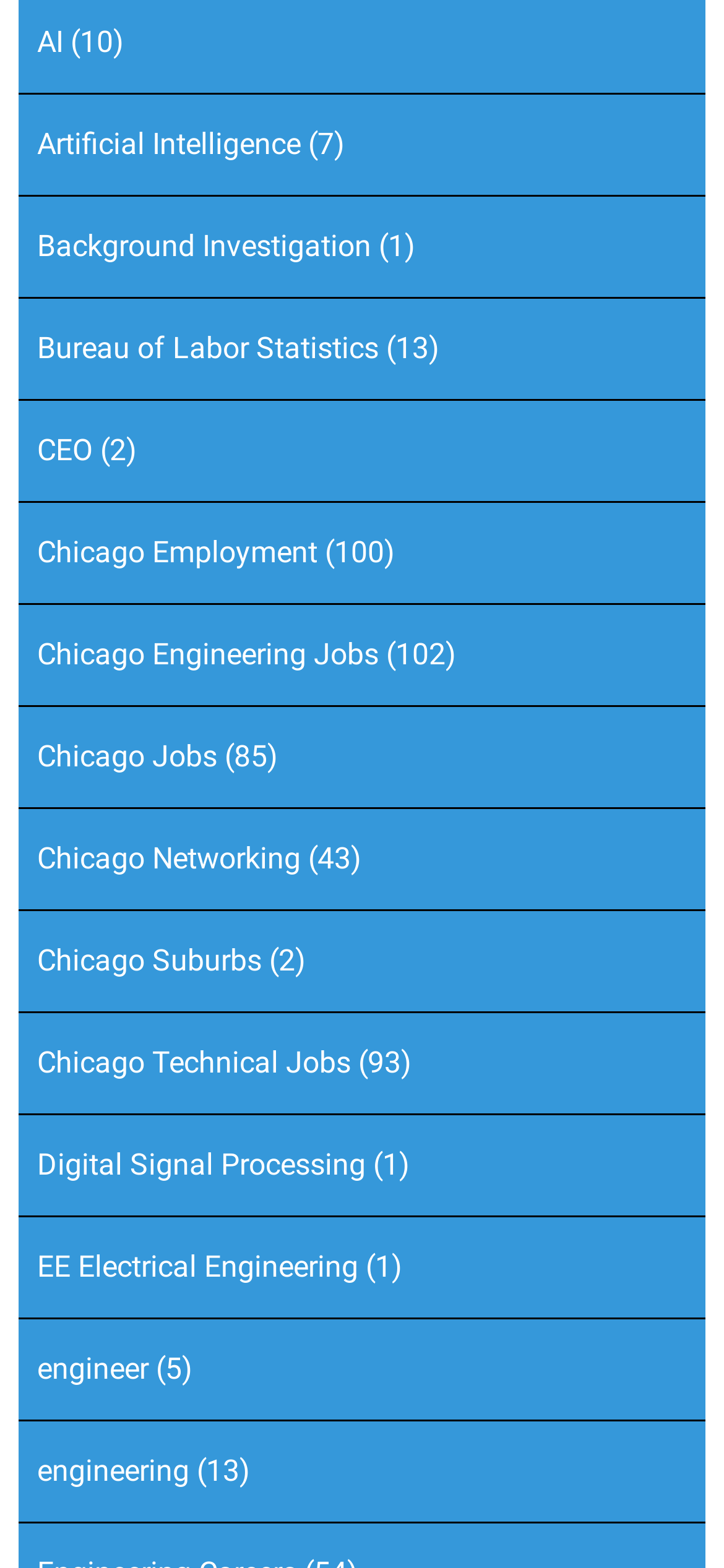Locate the bounding box coordinates of the element that should be clicked to execute the following instruction: "explore Chicago Jobs".

[0.051, 0.471, 0.3, 0.494]